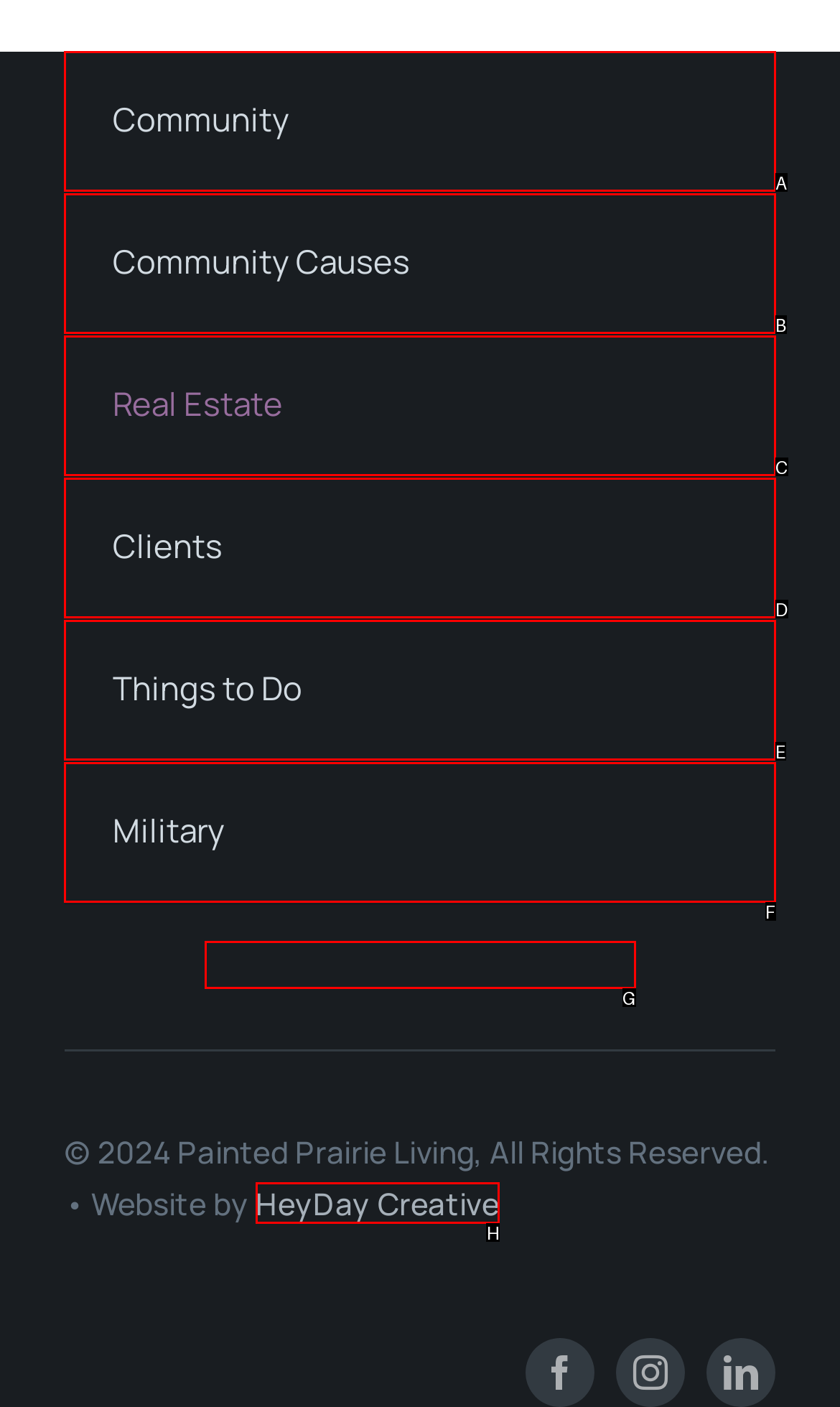From the given options, find the HTML element that fits the description: Music. Reply with the letter of the chosen element.

None